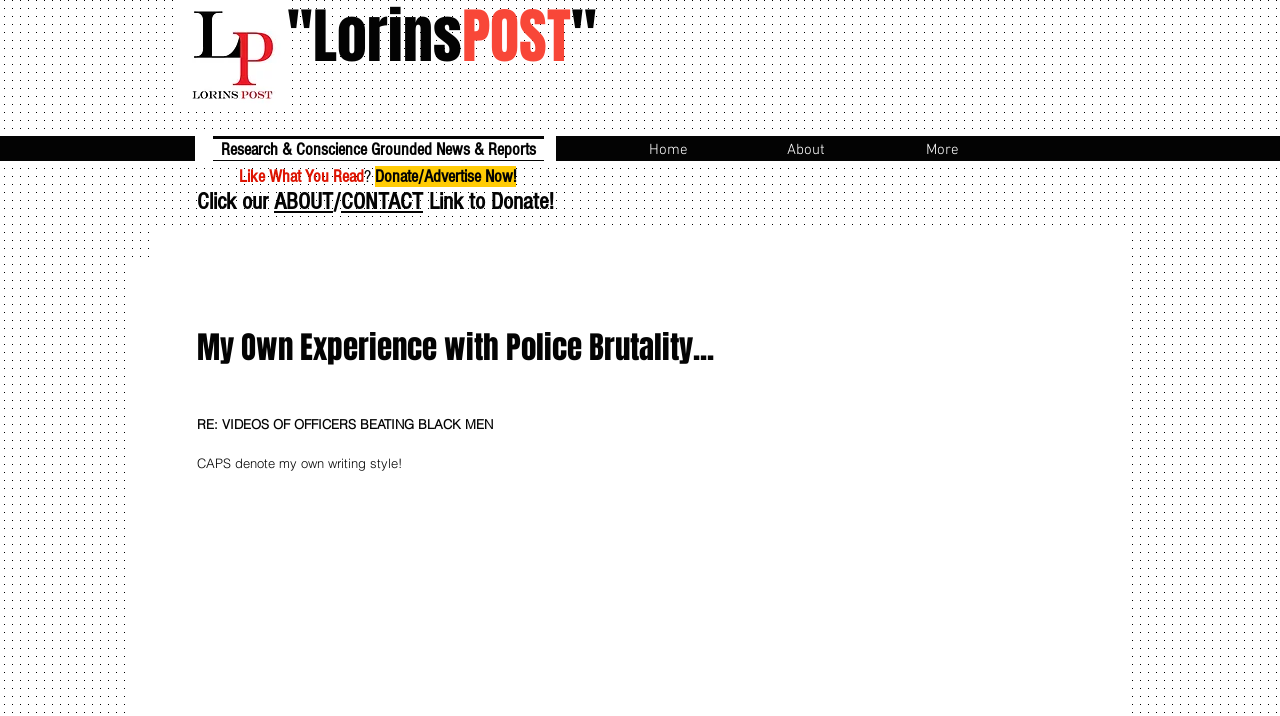What is the name of the section that has a link to donate?
Please answer the question as detailed as possible.

The section that has a link to donate is located at the top of the webpage, and it is called 'Research & Conscience Grounded News & Reports'. This section has a heading element with the text 'Research & Conscience Grounded News & Reports' and a link to donate.